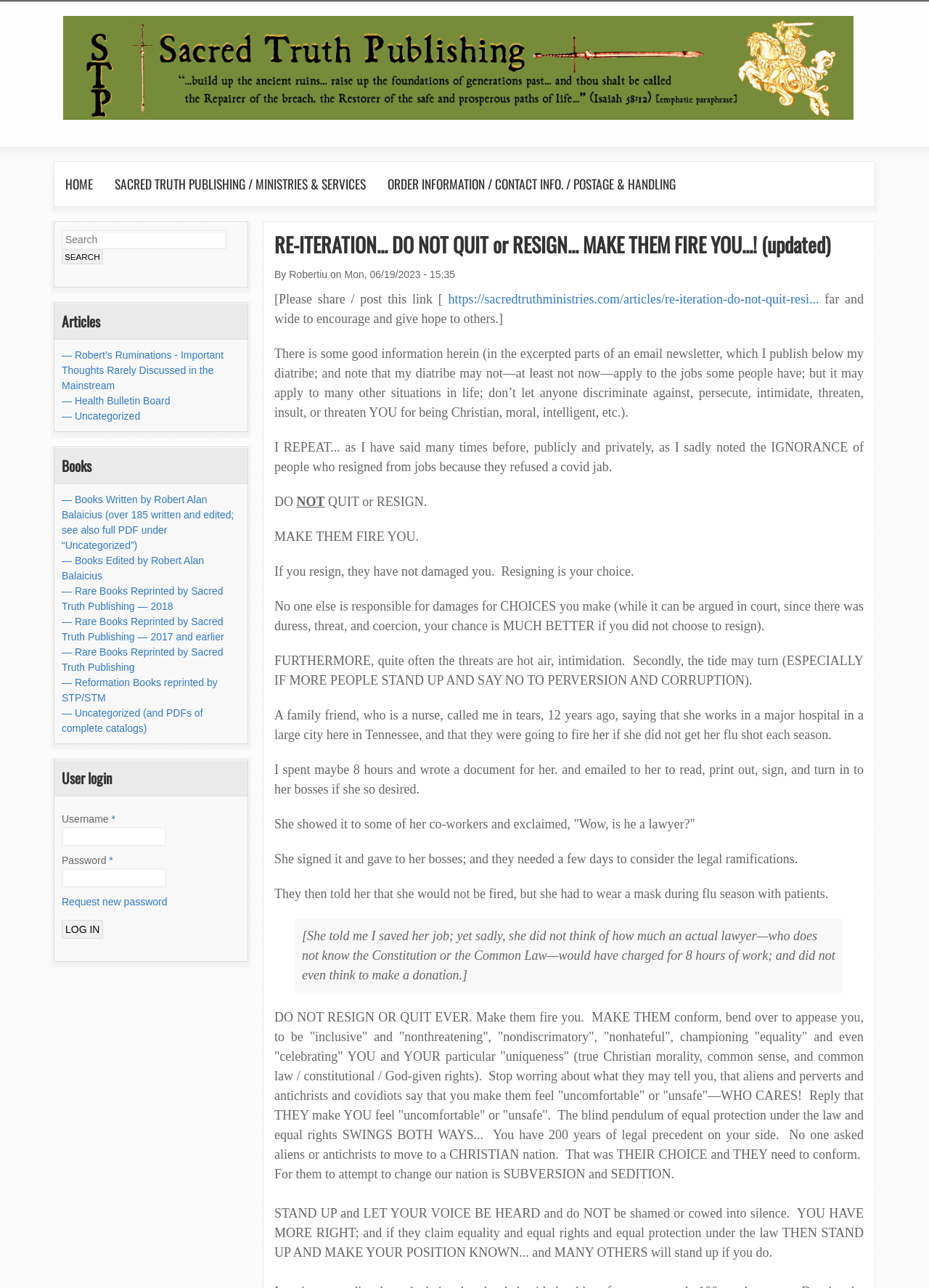Given the following UI element description: "Sacred Truth Ministries", find the bounding box coordinates in the webpage screenshot.

[0.066, 0.114, 0.095, 0.792]